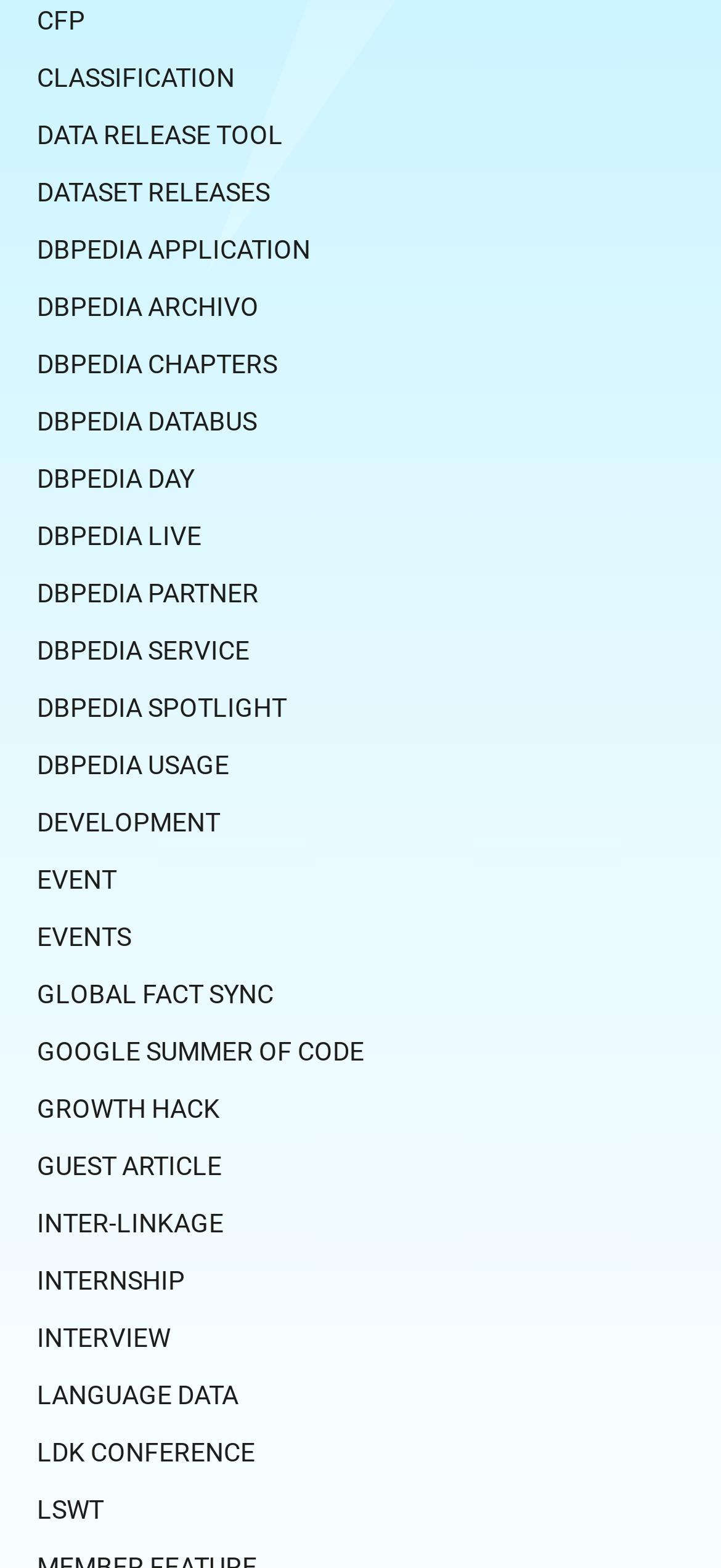Please find the bounding box coordinates of the element's region to be clicked to carry out this instruction: "check LDK CONFERENCE".

[0.051, 0.916, 0.354, 0.935]